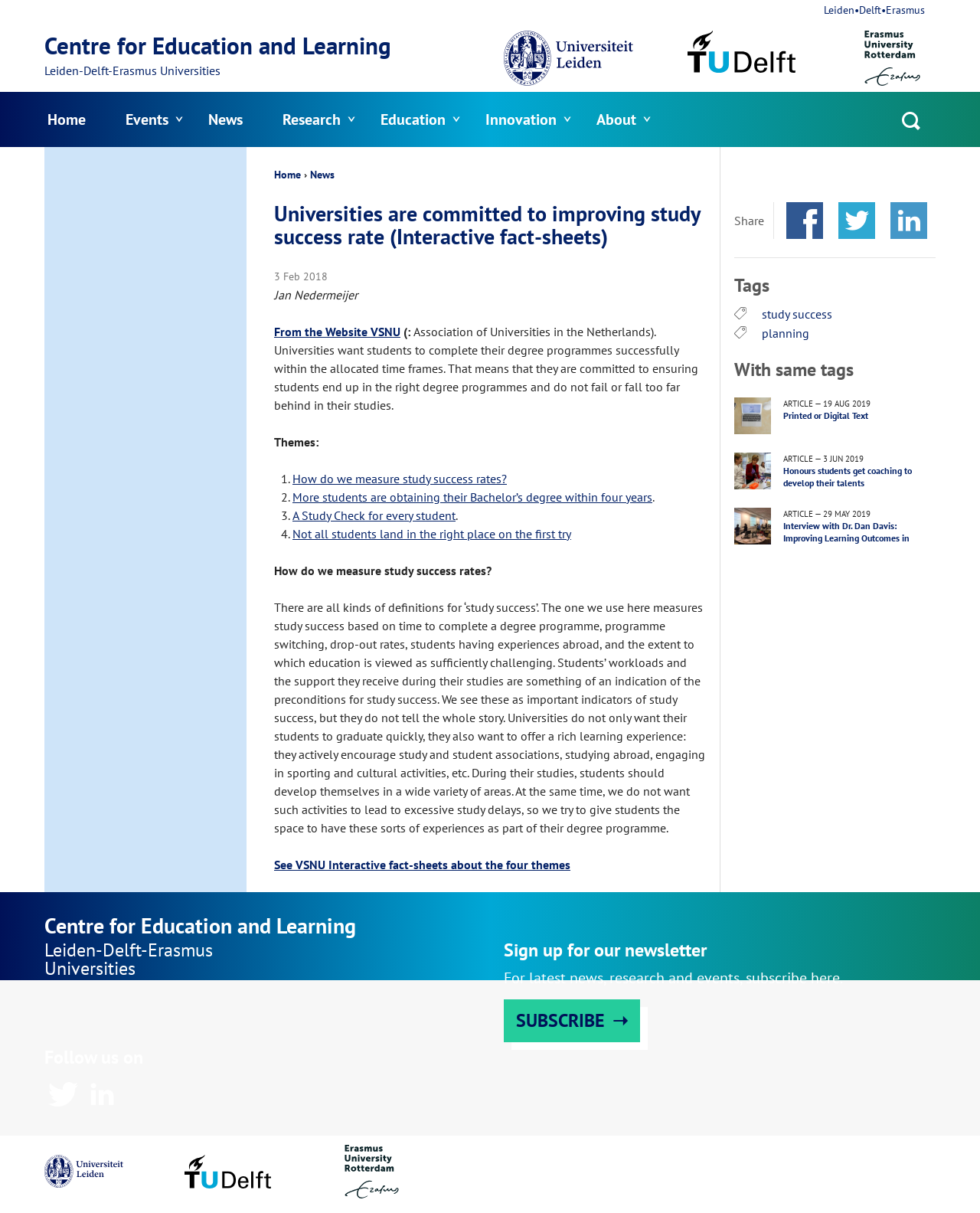Locate the bounding box coordinates of the area that needs to be clicked to fulfill the following instruction: "Click the 'Home' link". The coordinates should be in the format of four float numbers between 0 and 1, namely [left, top, right, bottom].

[0.048, 0.091, 0.088, 0.106]